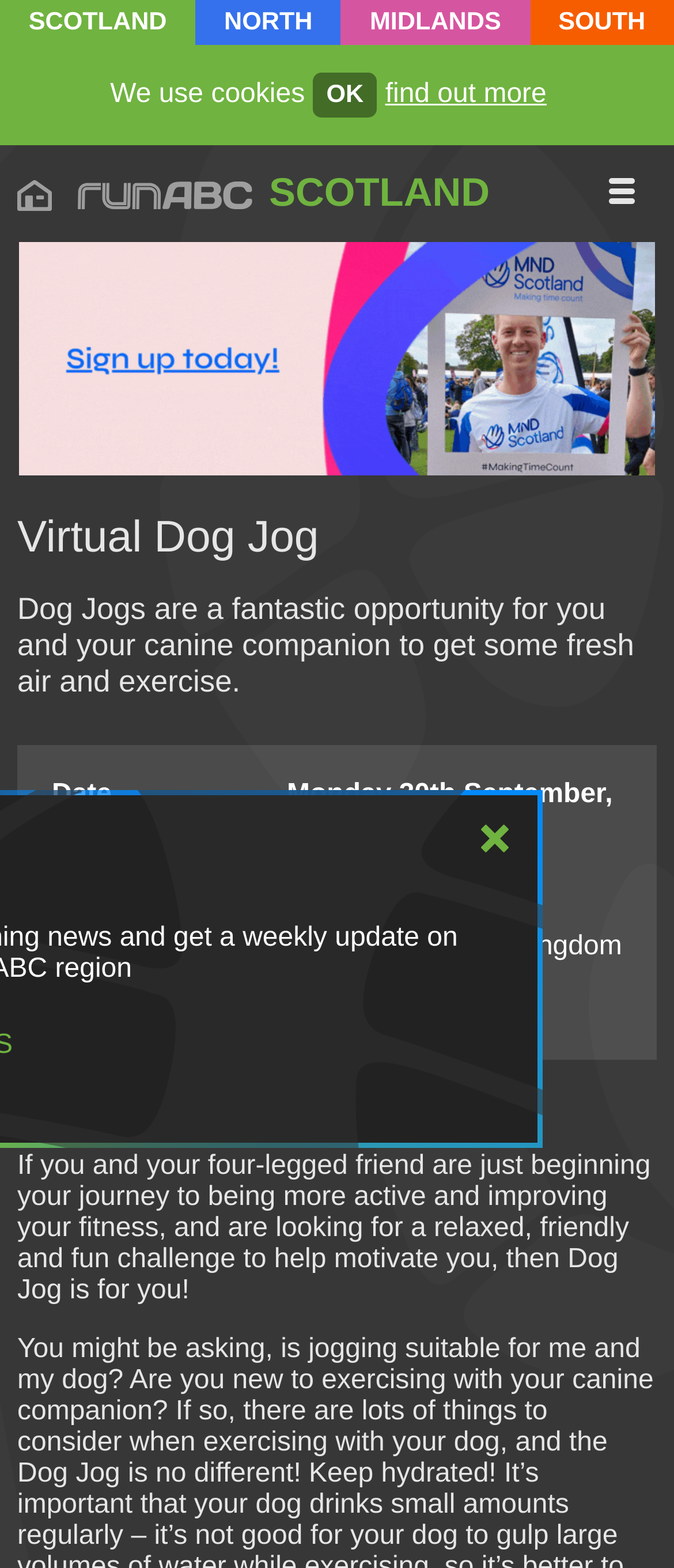Examine the image and give a thorough answer to the following question:
How many regions are available for dog jogging?

I counted the number of links at the top of the page, which are 'SCOTLAND', 'NORTH', 'MIDLANDS', and 'SOUTH', indicating 4 regions available for dog jogging.